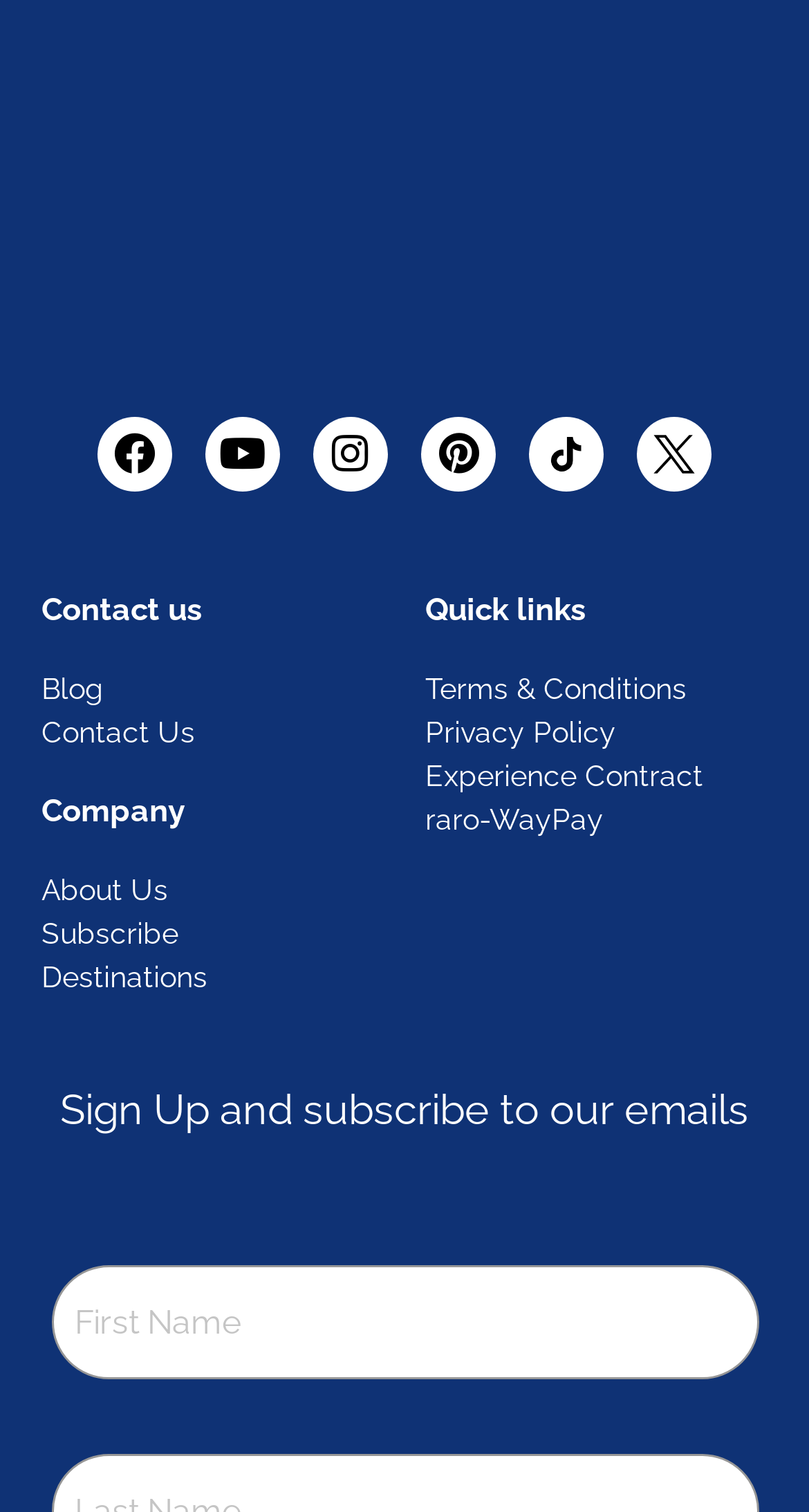For the given element description Terms & Conditions, determine the bounding box coordinates of the UI element. The coordinates should follow the format (top-left x, top-left y, bottom-right x, bottom-right y) and be within the range of 0 to 1.

[0.526, 0.441, 0.974, 0.47]